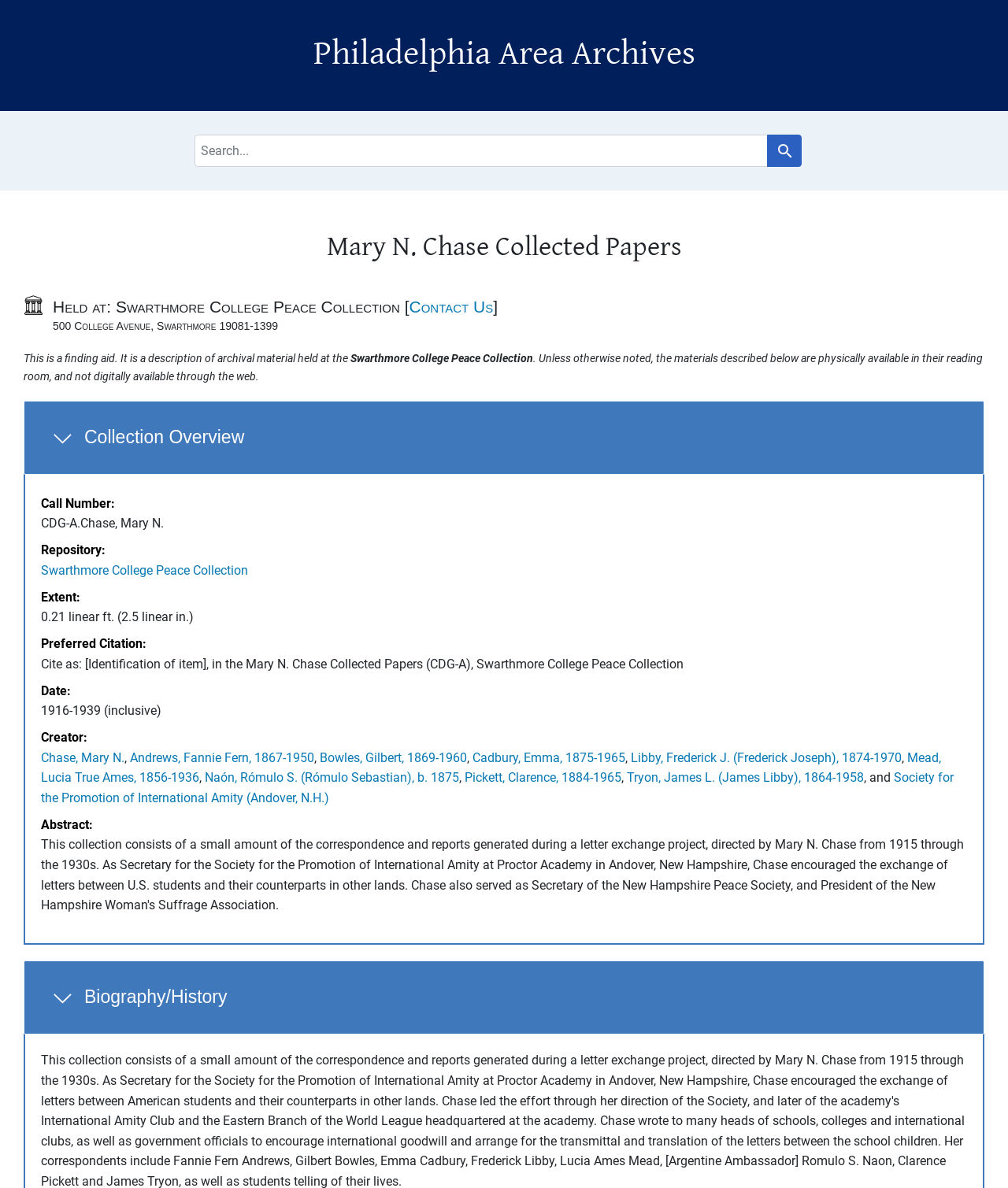Given the element description, predict the bounding box coordinates in the format (top-left x, top-left y, bottom-right x, bottom-right y), using floating point numbers between 0 and 1: Search Search

[0.761, 0.113, 0.796, 0.141]